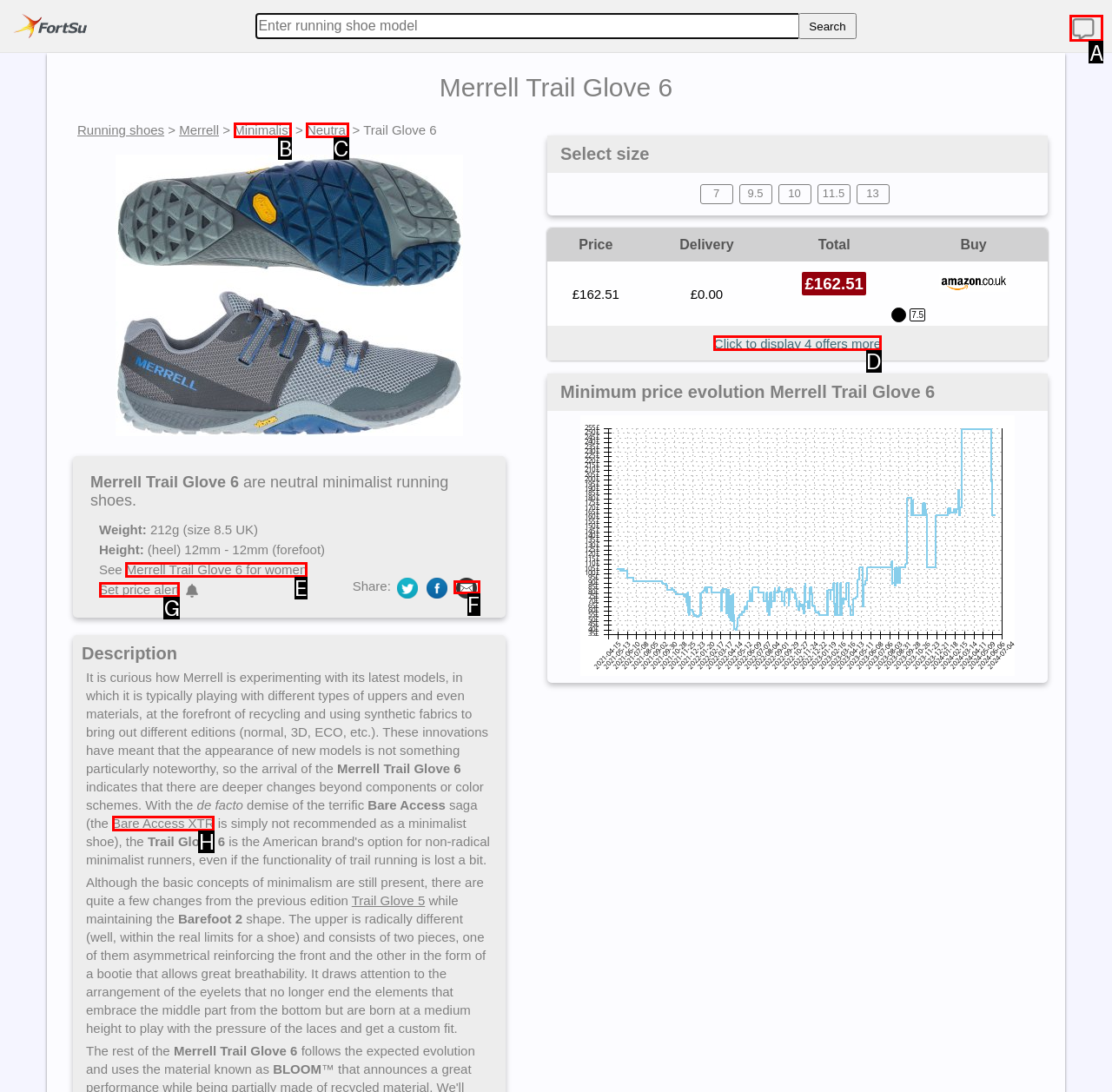Identify the correct option to click in order to accomplish the task: Click on Contact us Provide your answer with the letter of the selected choice.

A